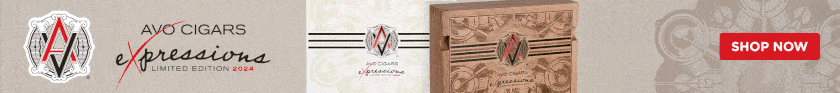What is the color of the 'SHOP NOW' button?
Utilize the information in the image to give a detailed answer to the question.

The caption specifically mentions that the 'SHOP NOW' button on the right is vibrant red, which invites viewers to explore and purchase the exclusive products.